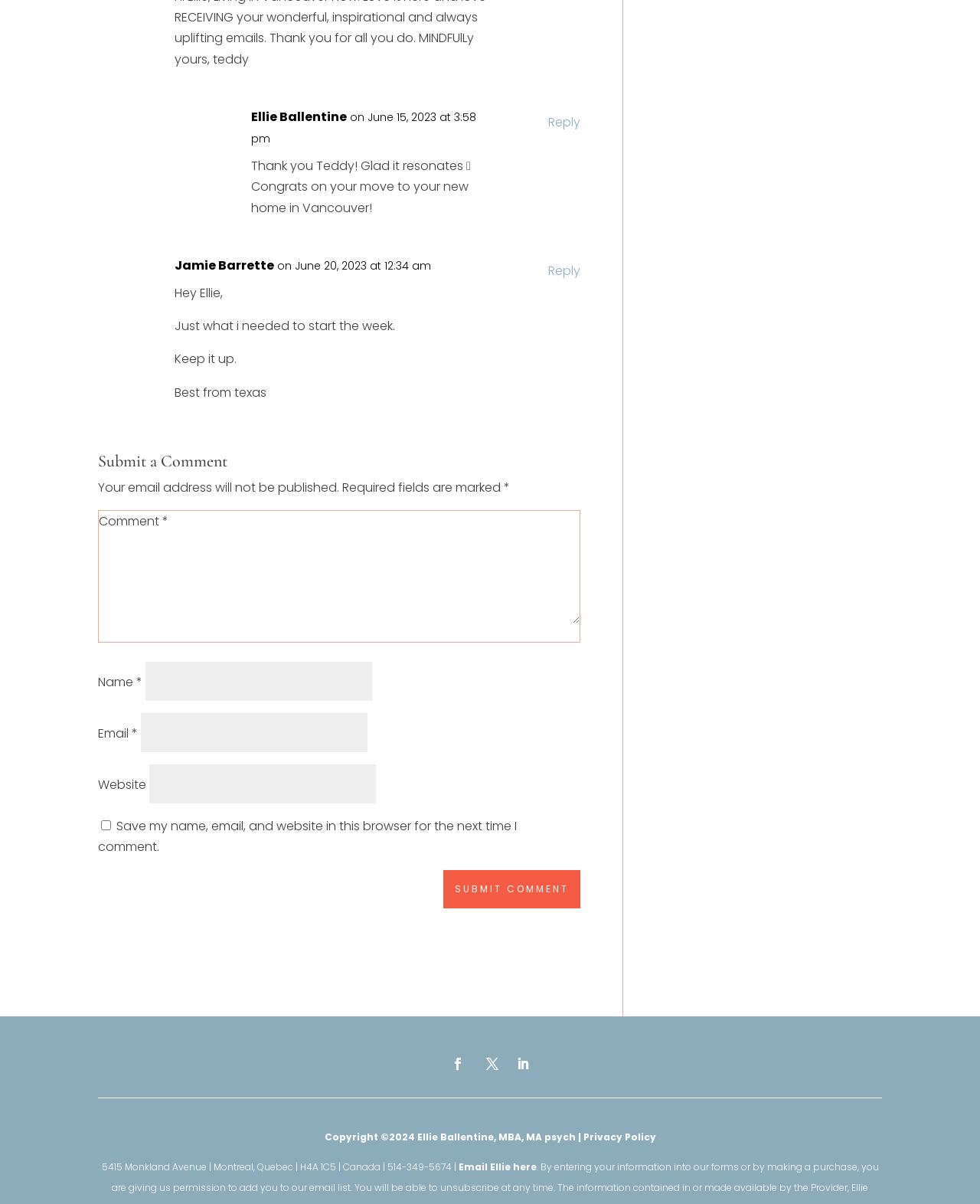Please predict the bounding box coordinates of the element's region where a click is necessary to complete the following instruction: "Enter your name". The coordinates should be represented by four float numbers between 0 and 1, i.e., [left, top, right, bottom].

[0.148, 0.55, 0.38, 0.582]